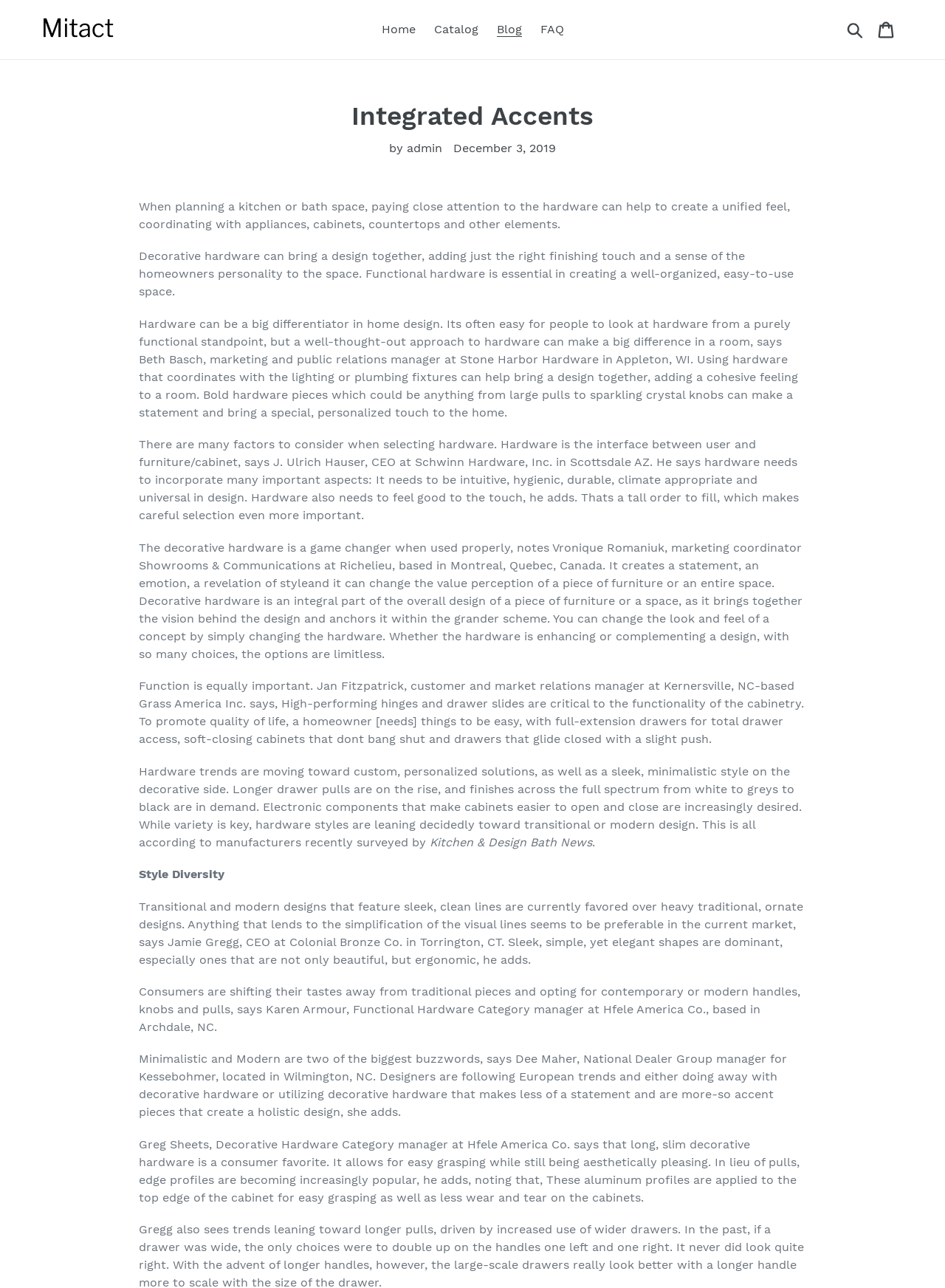What is the main topic of this webpage? Refer to the image and provide a one-word or short phrase answer.

Hardware